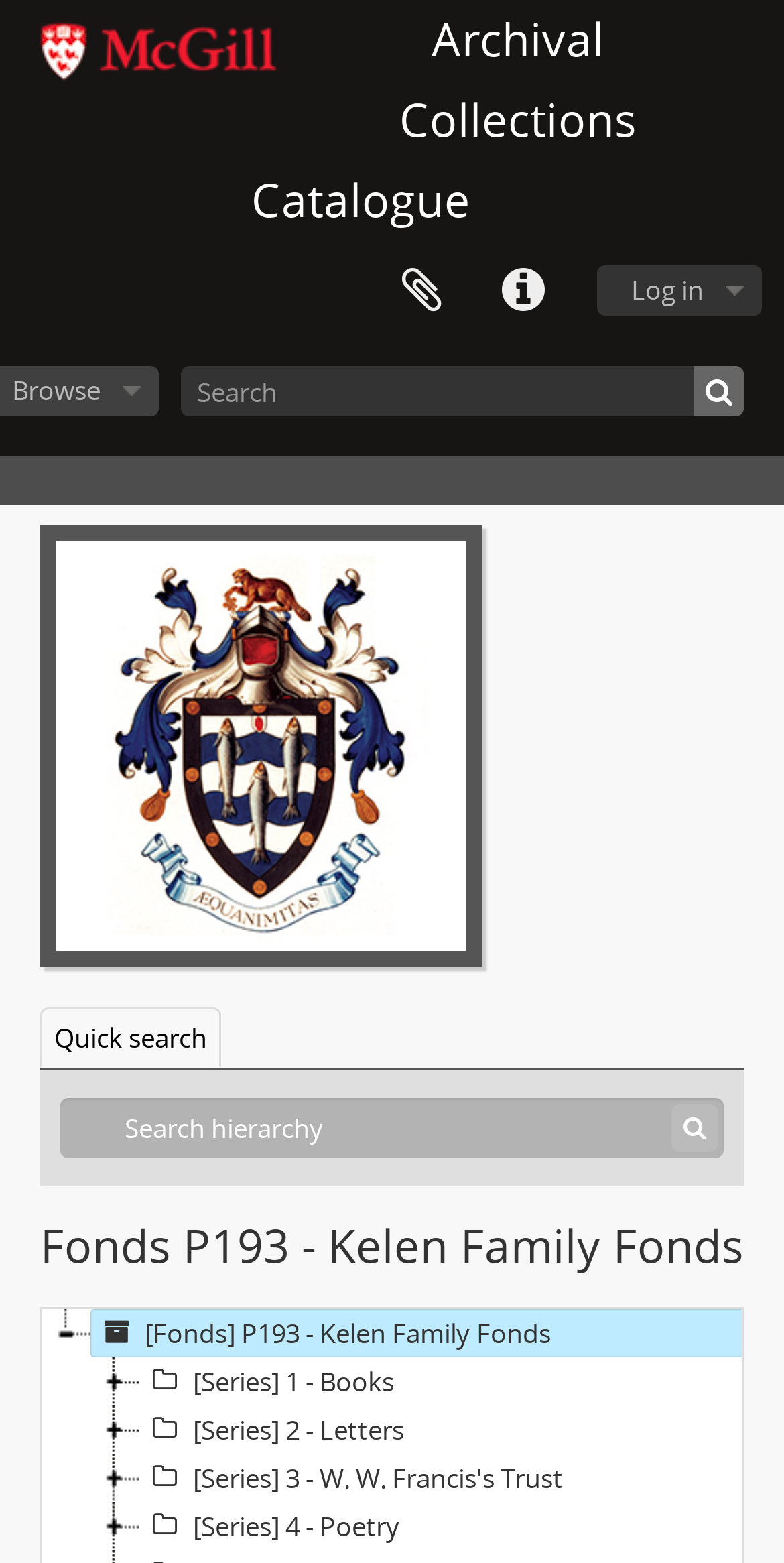Identify the bounding box coordinates of the element to click to follow this instruction: 'Log in'. Ensure the coordinates are four float values between 0 and 1, provided as [left, top, right, bottom].

[0.762, 0.17, 0.972, 0.202]